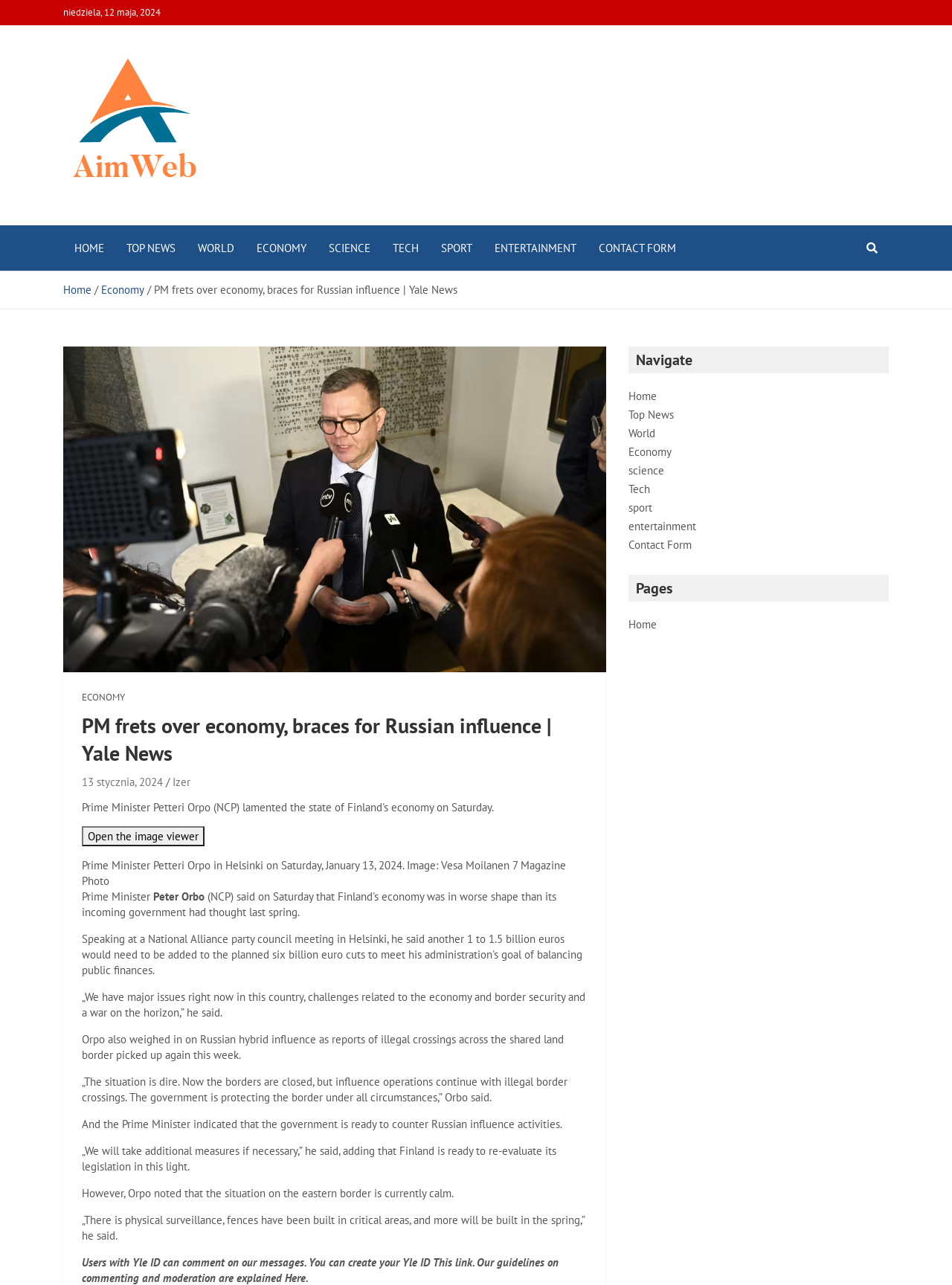Please indicate the bounding box coordinates of the element's region to be clicked to achieve the instruction: "View the 'TOP NEWS'". Provide the coordinates as four float numbers between 0 and 1, i.e., [left, top, right, bottom].

[0.121, 0.175, 0.196, 0.211]